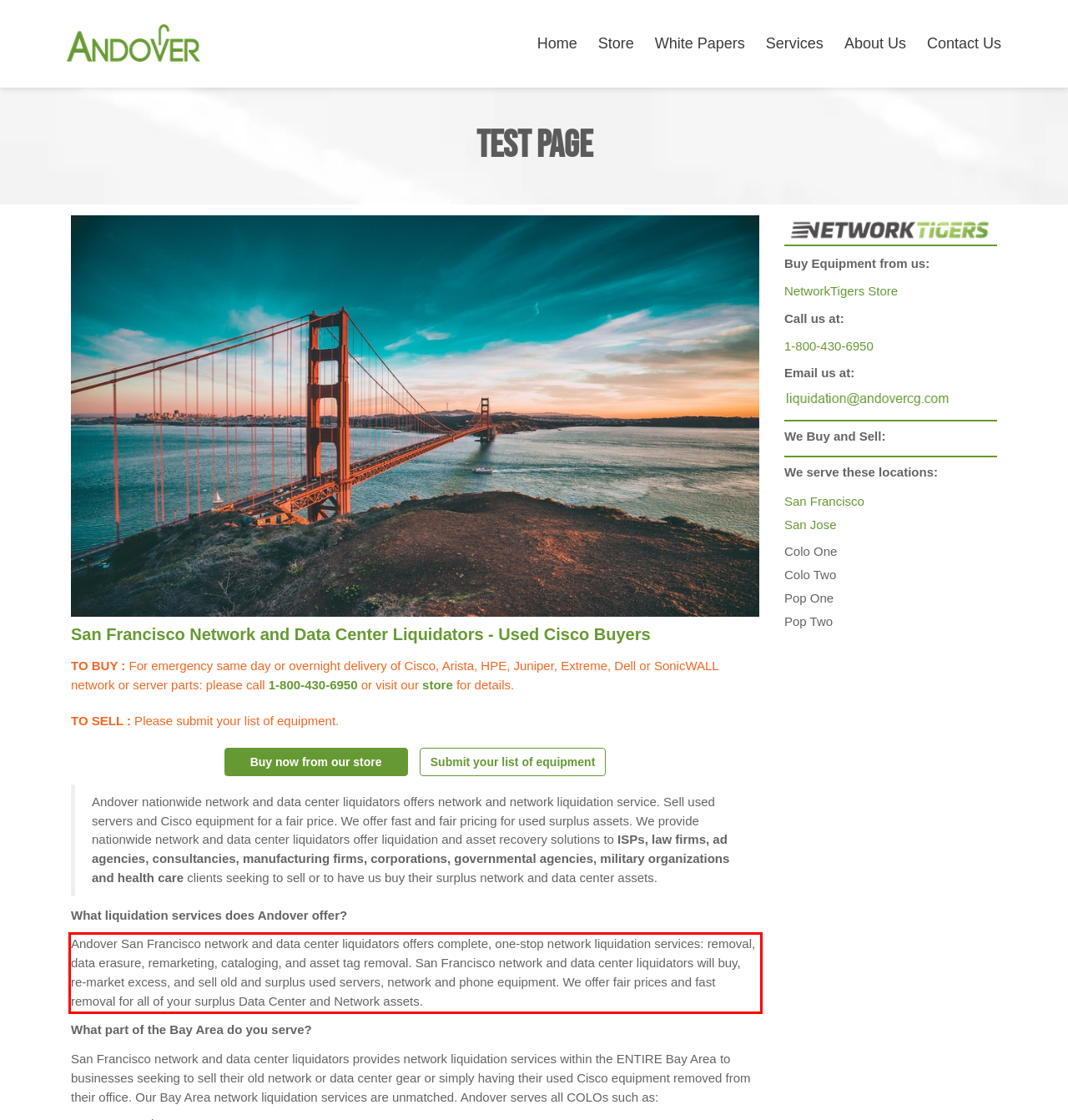There is a UI element on the webpage screenshot marked by a red bounding box. Extract and generate the text content from within this red box.

Andover San Francisco network and data center liquidators offers complete, one-stop network liquidation services: removal, data erasure, remarketing, cataloging, and asset tag removal. San Francisco network and data center liquidators will buy, re-market excess, and sell old and surplus used servers, network and phone equipment. We offer fair prices and fast removal for all of your surplus Data Center and Network assets.